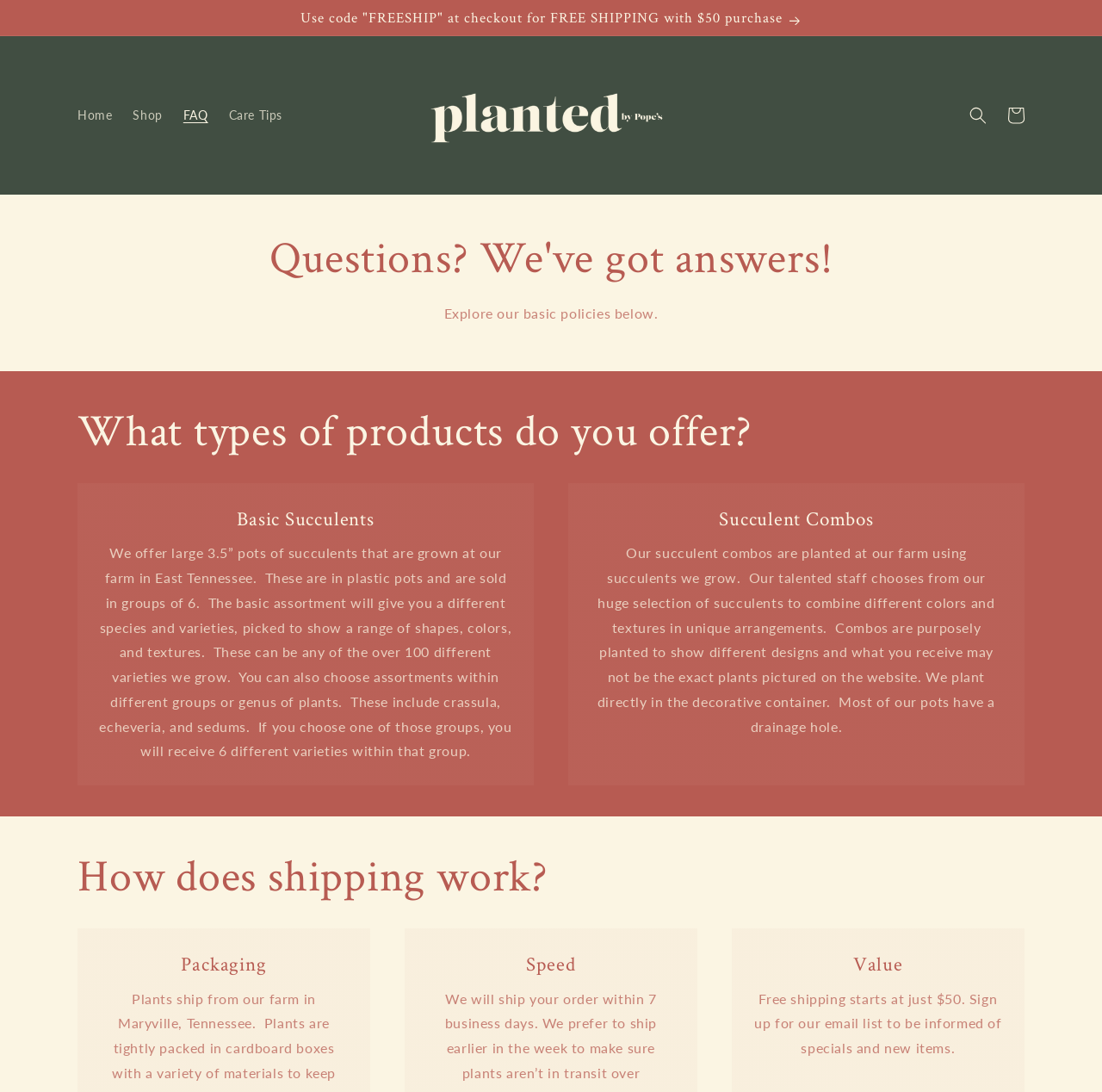Give a concise answer using one word or a phrase to the following question:
What is the material of the pots used for succulents?

Plastic